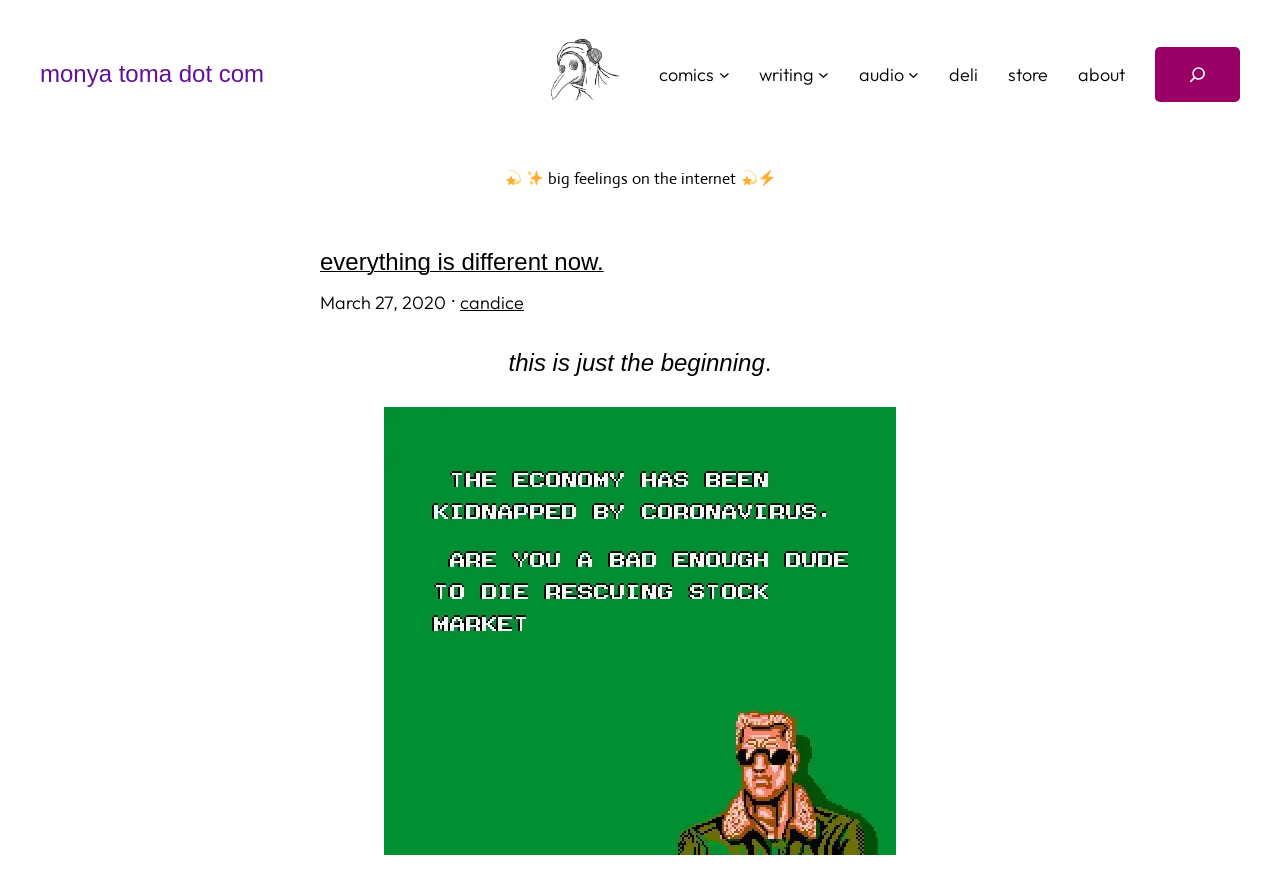What is the date mentioned in the article? Examine the screenshot and reply using just one word or a brief phrase.

March 27, 2020